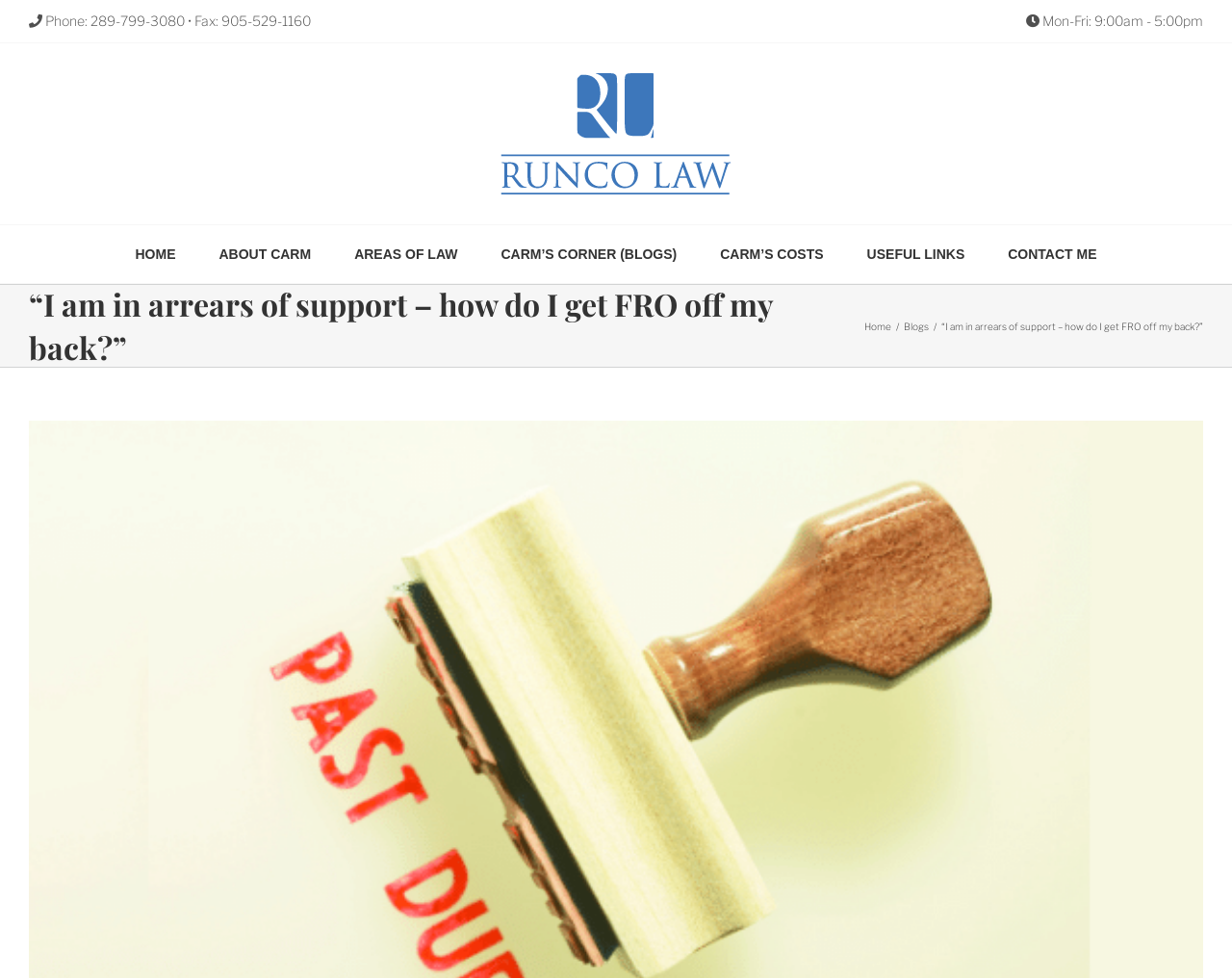Determine the bounding box coordinates for the area you should click to complete the following instruction: "Read the blog".

[0.407, 0.23, 0.549, 0.289]